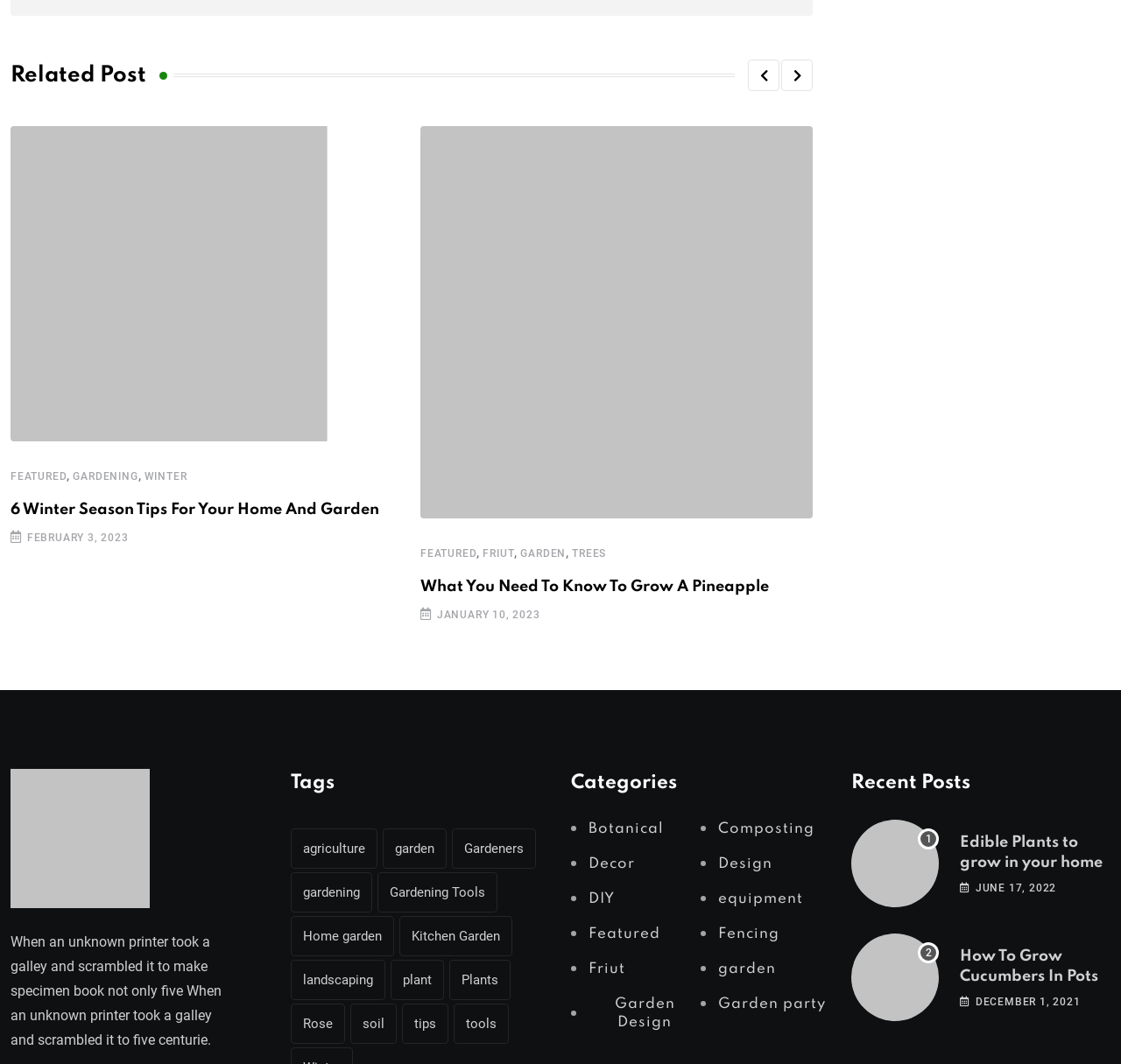What is the date of the post '12 Edible Plants to grow in your home'?
Using the details from the image, give an elaborate explanation to answer the question.

I looked at the post '12 Edible Plants to grow in your home' and found that it was posted on JUNE 17, 2022.